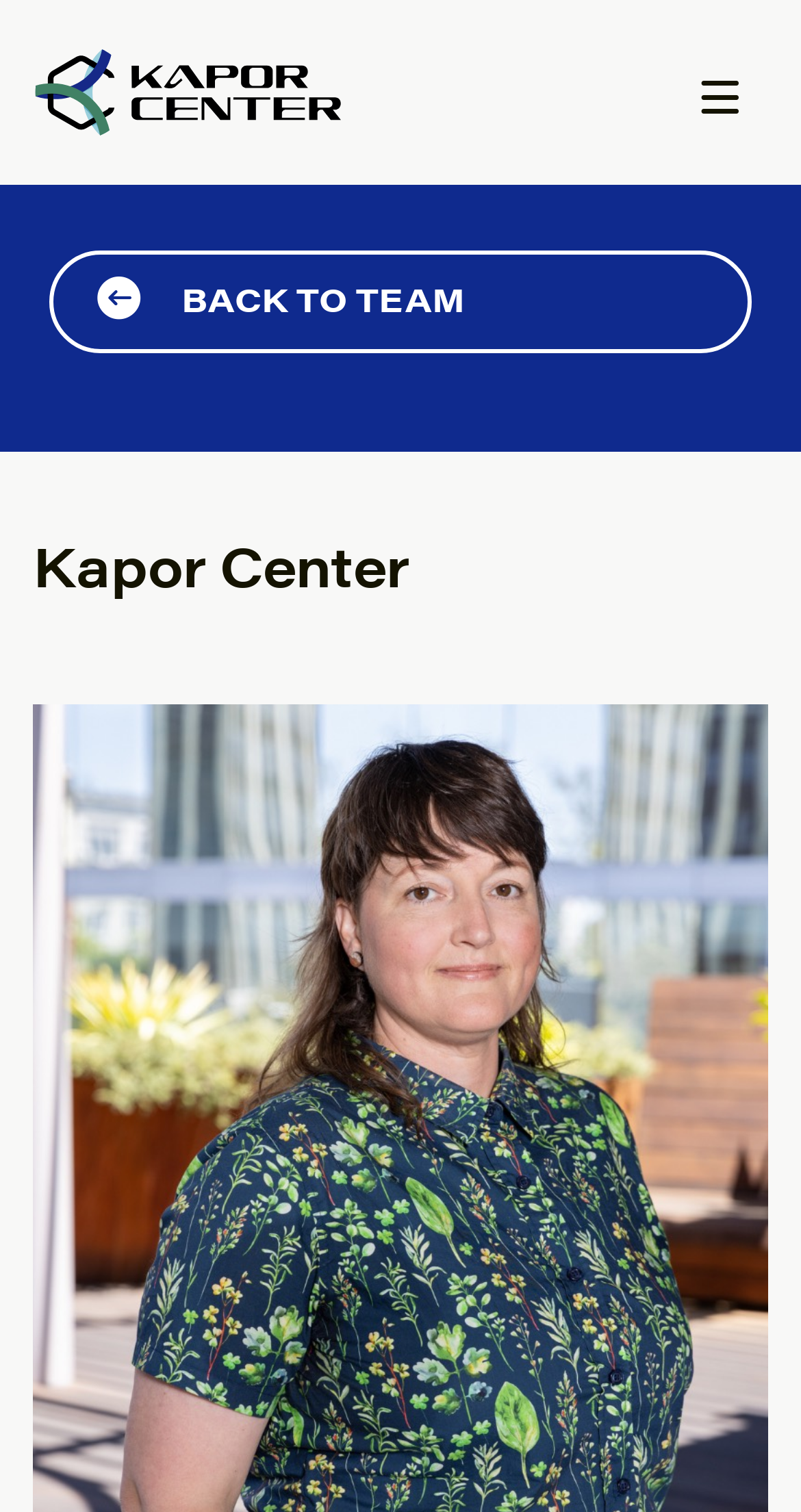Please find the top heading of the webpage and generate its text.

Shelise Cowan (She/Her)